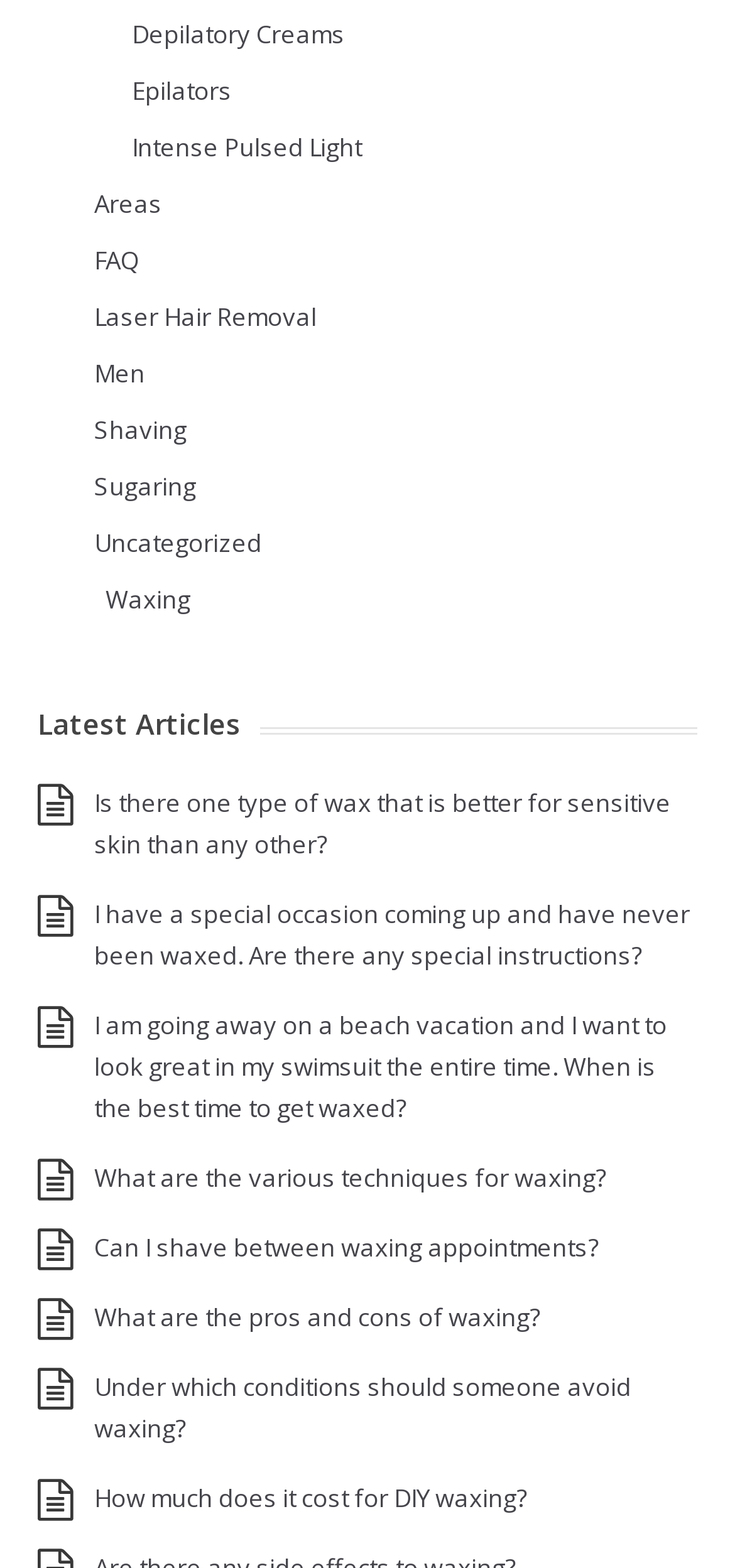Point out the bounding box coordinates of the section to click in order to follow this instruction: "Learn about Laser Hair Removal".

[0.128, 0.191, 0.431, 0.213]